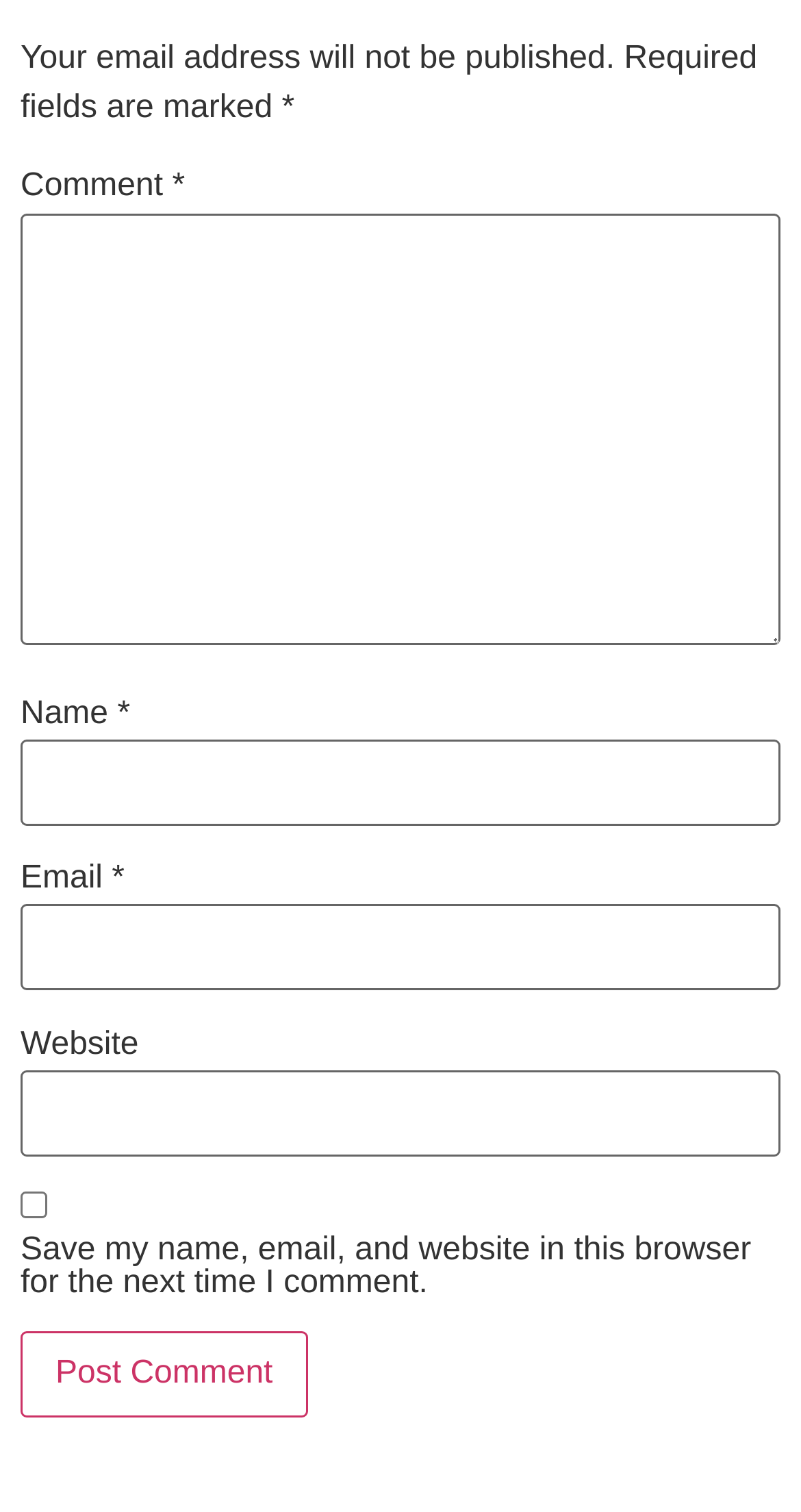How many required fields are there?
Using the visual information, respond with a single word or phrase.

3